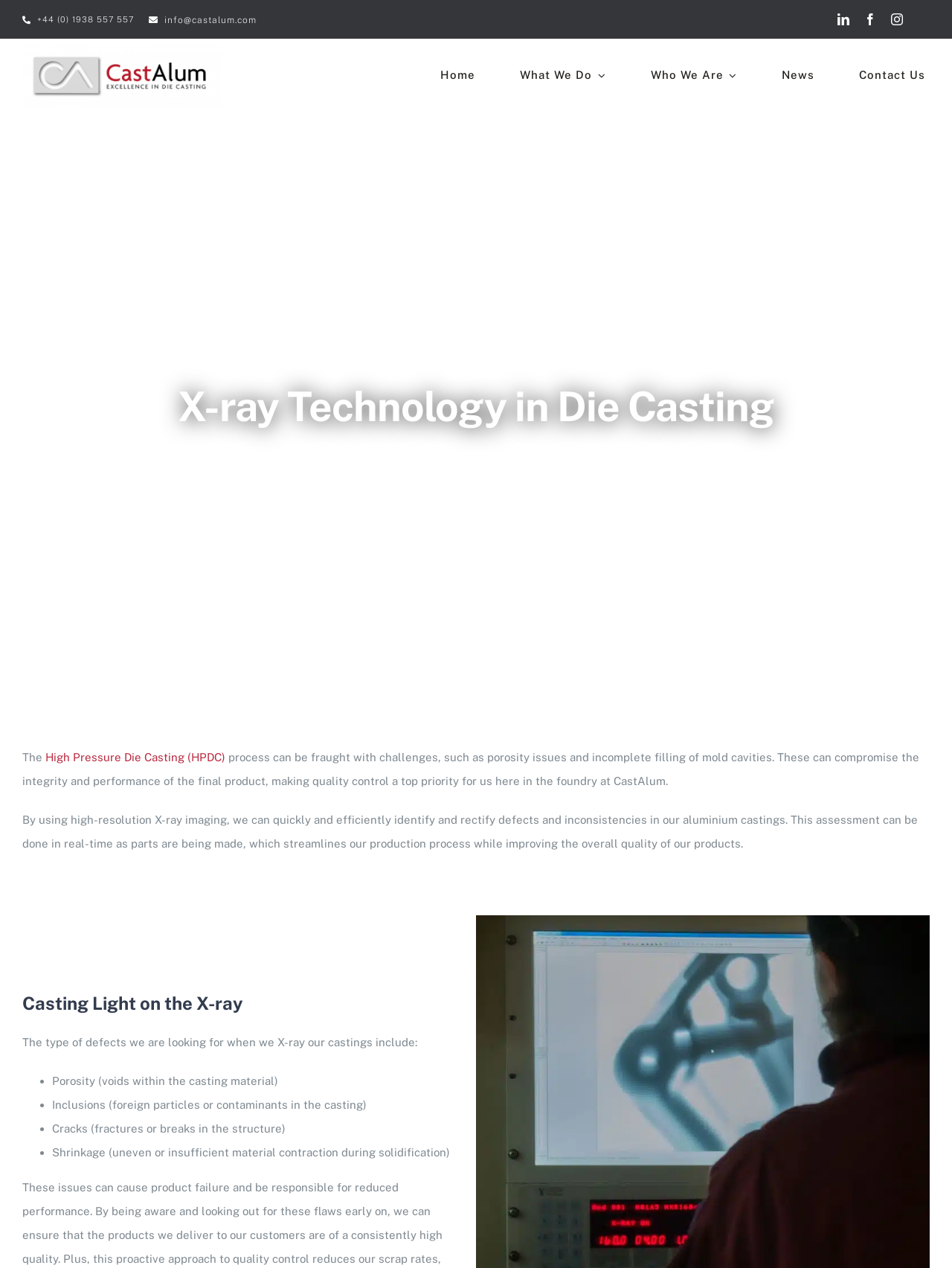Please answer the following question using a single word or phrase: 
What is the link at the bottom right corner?

Go to Top